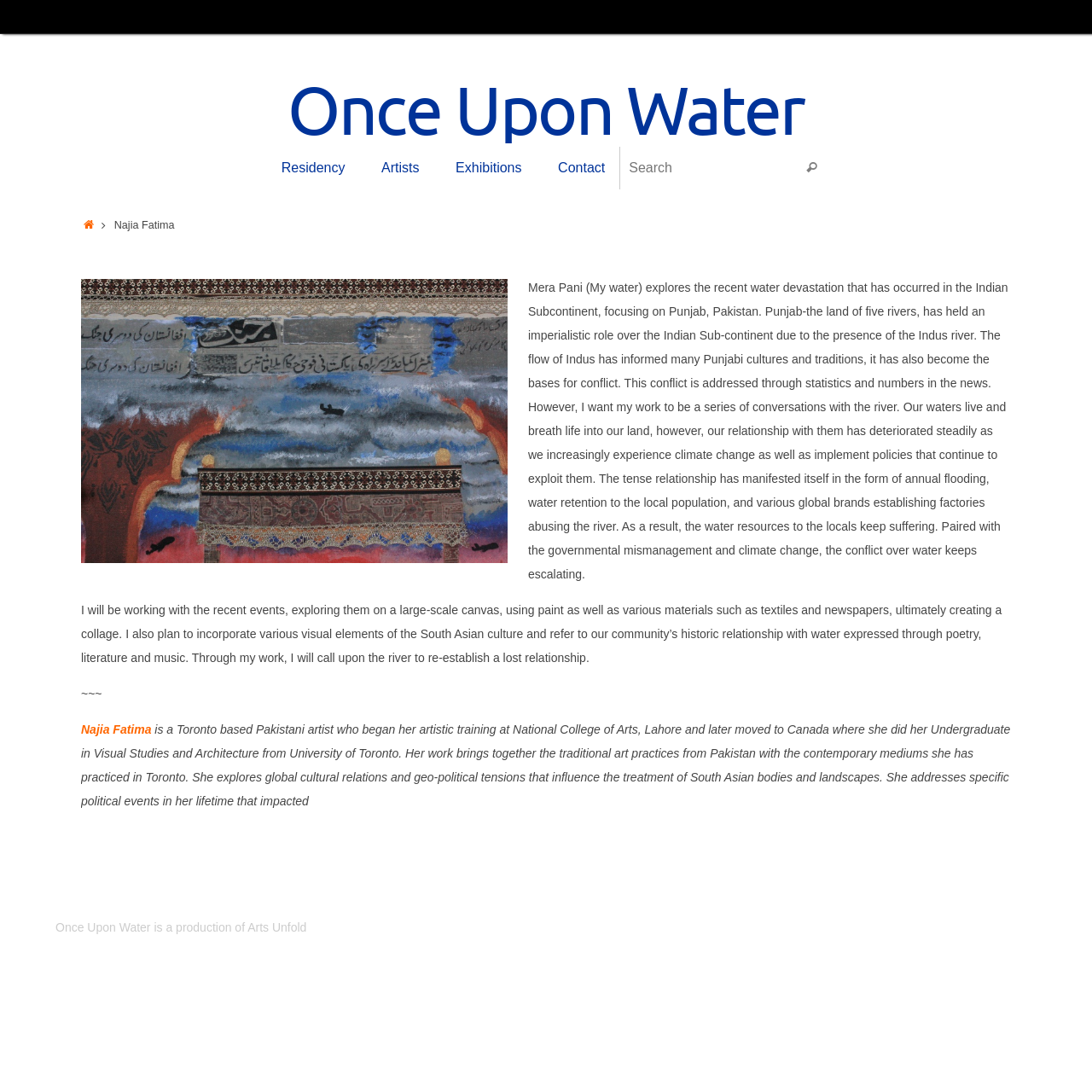Given the element description, predict the bounding box coordinates in the format (top-left x, top-left y, bottom-right x, bottom-right y). Make sure all values are between 0 and 1. Here is the element description: Najia Fatima

[0.074, 0.662, 0.139, 0.674]